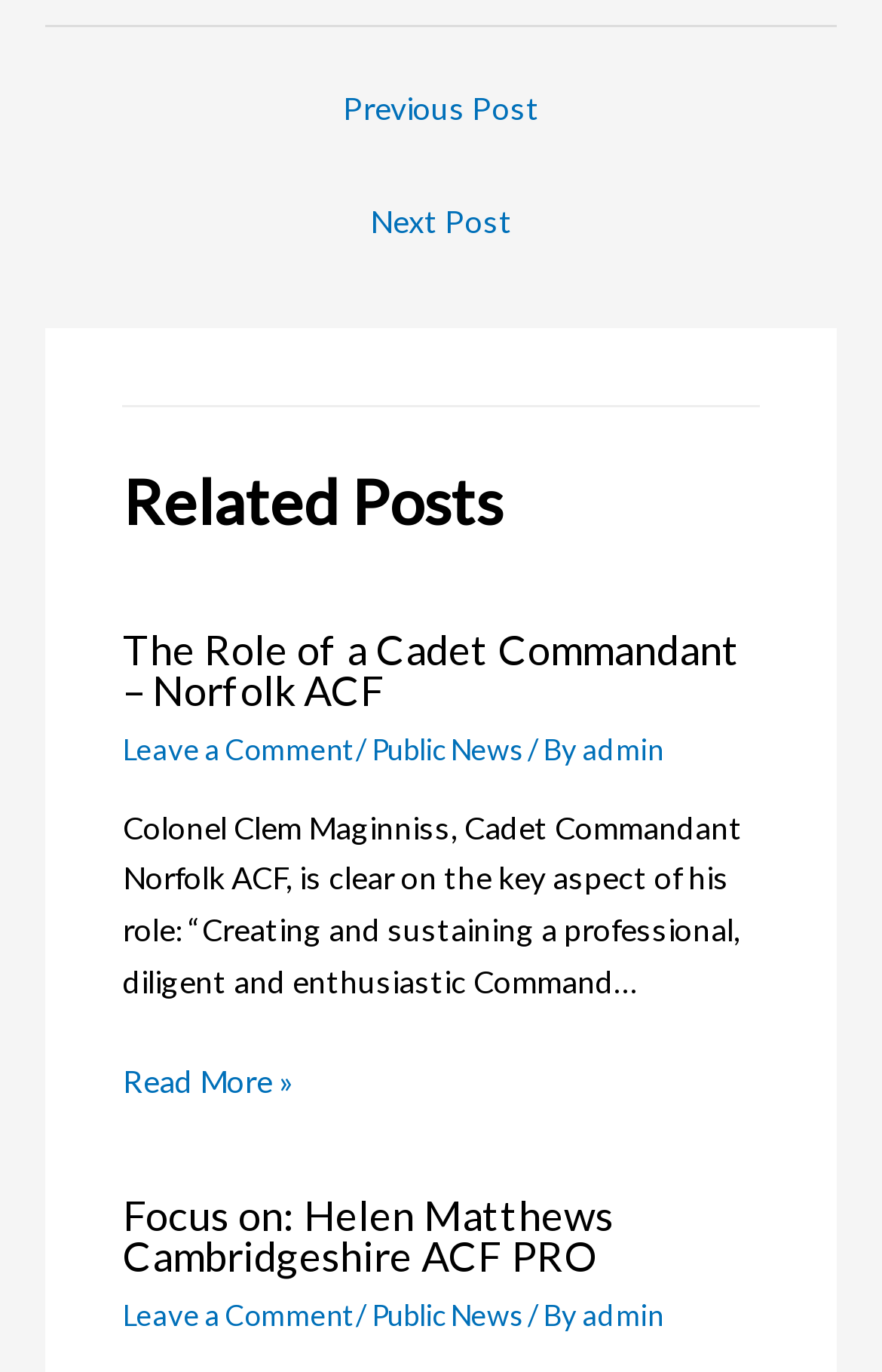Using the provided element description "← Previous Post", determine the bounding box coordinates of the UI element.

[0.074, 0.057, 0.926, 0.109]